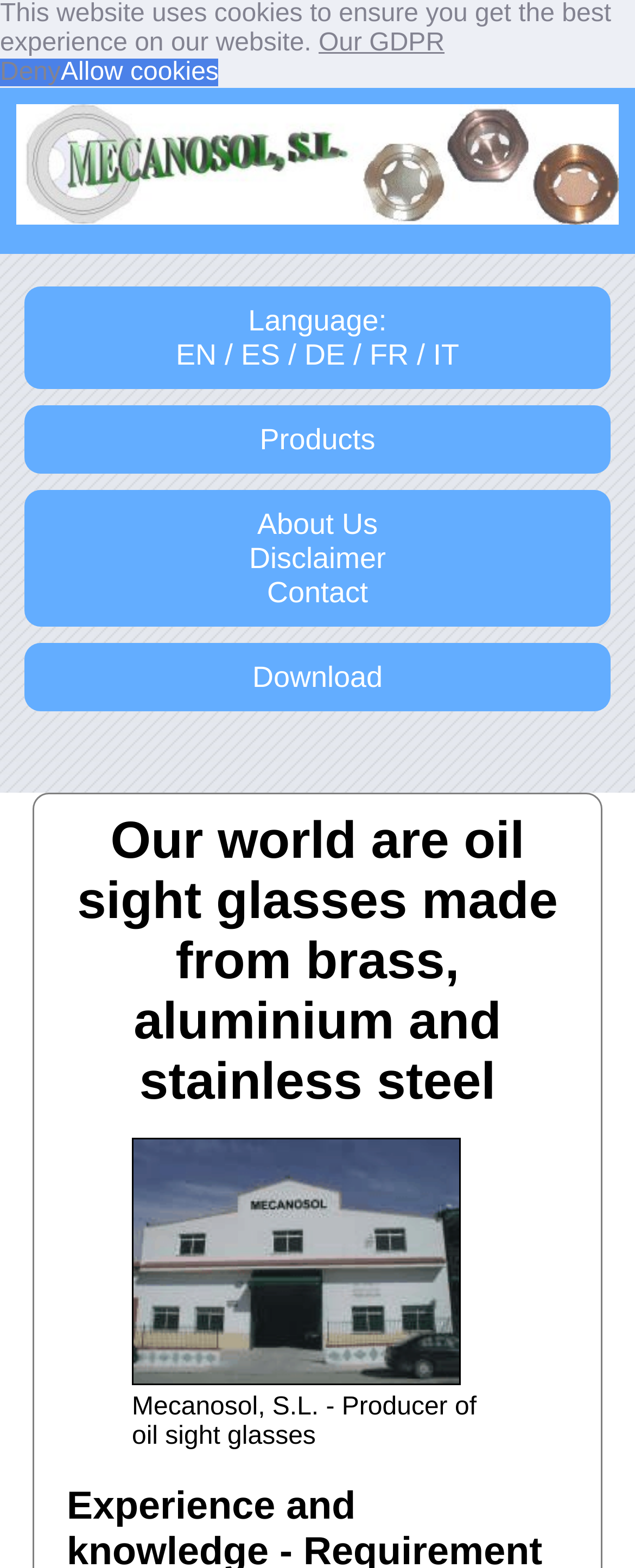What are the main categories on the website?
Using the image as a reference, answer the question in detail.

The main categories are listed as links on the webpage, including 'Products', 'About Us Disclaimer Contact', and 'Download', which suggests that these are the main categories on the website.